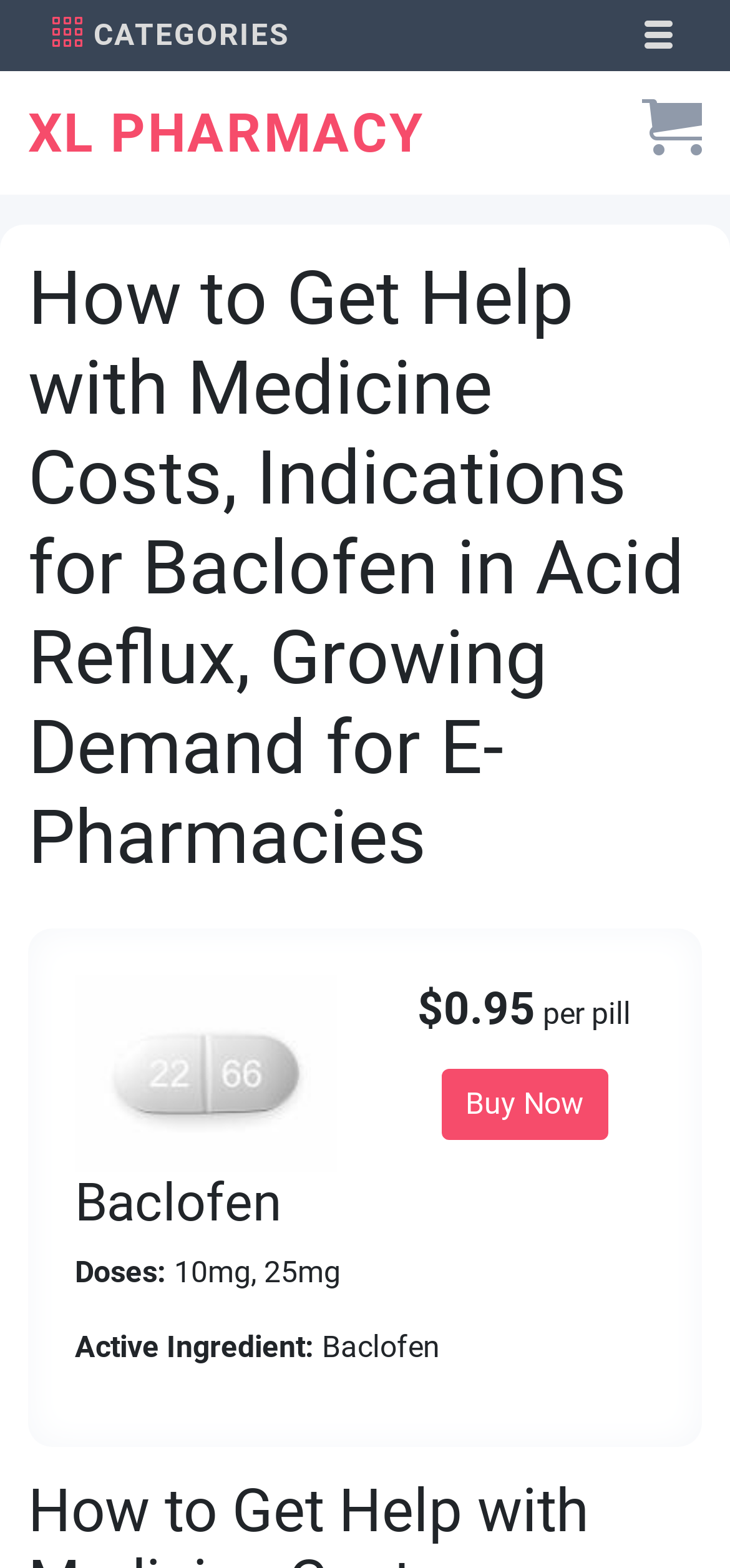What is the name of the pharmacy?
Give a single word or phrase as your answer by examining the image.

XL PHARMACY